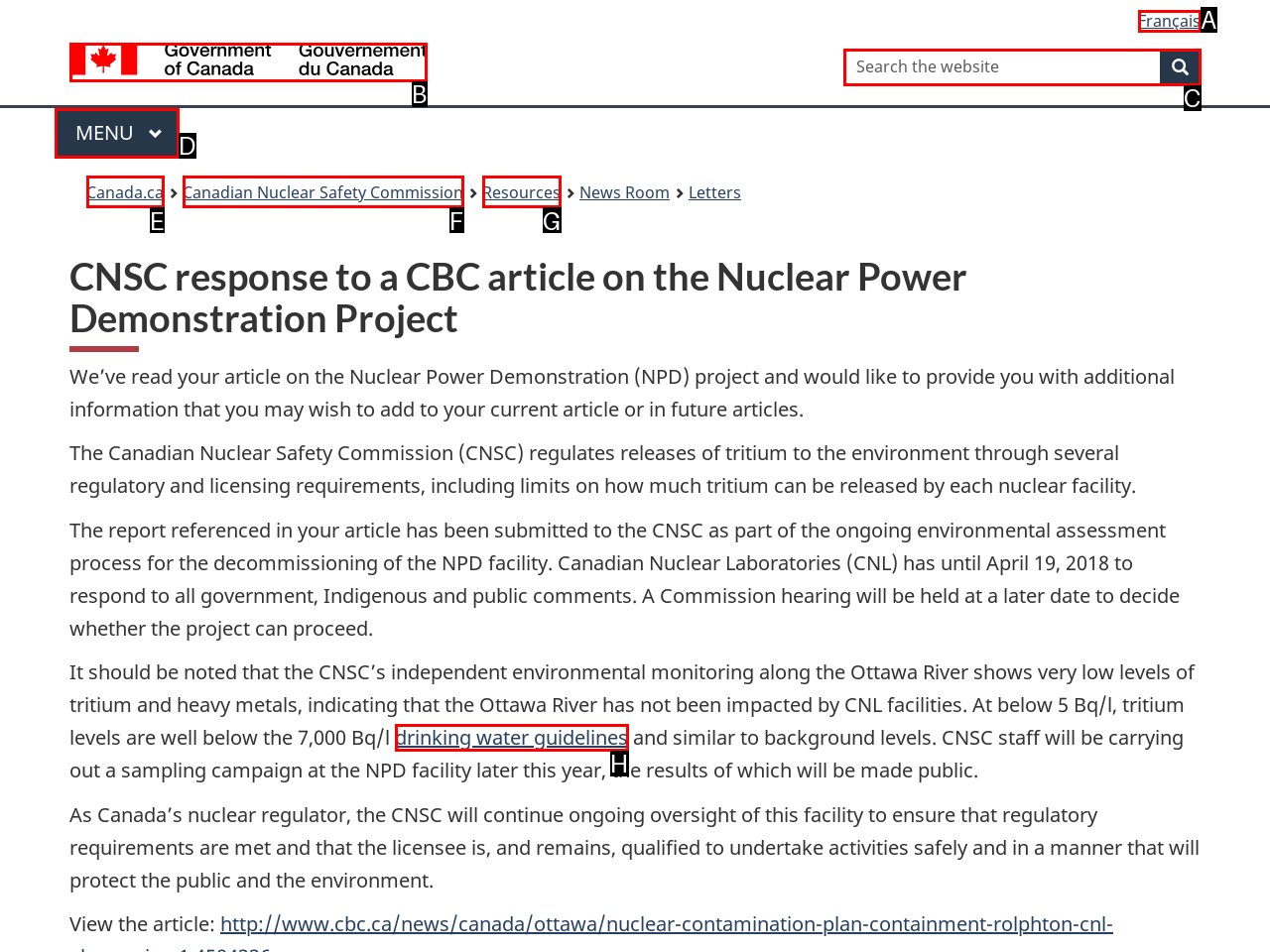Tell me the letter of the UI element I should click to accomplish the task: Learn about bus bar videos based on the choices provided in the screenshot.

None